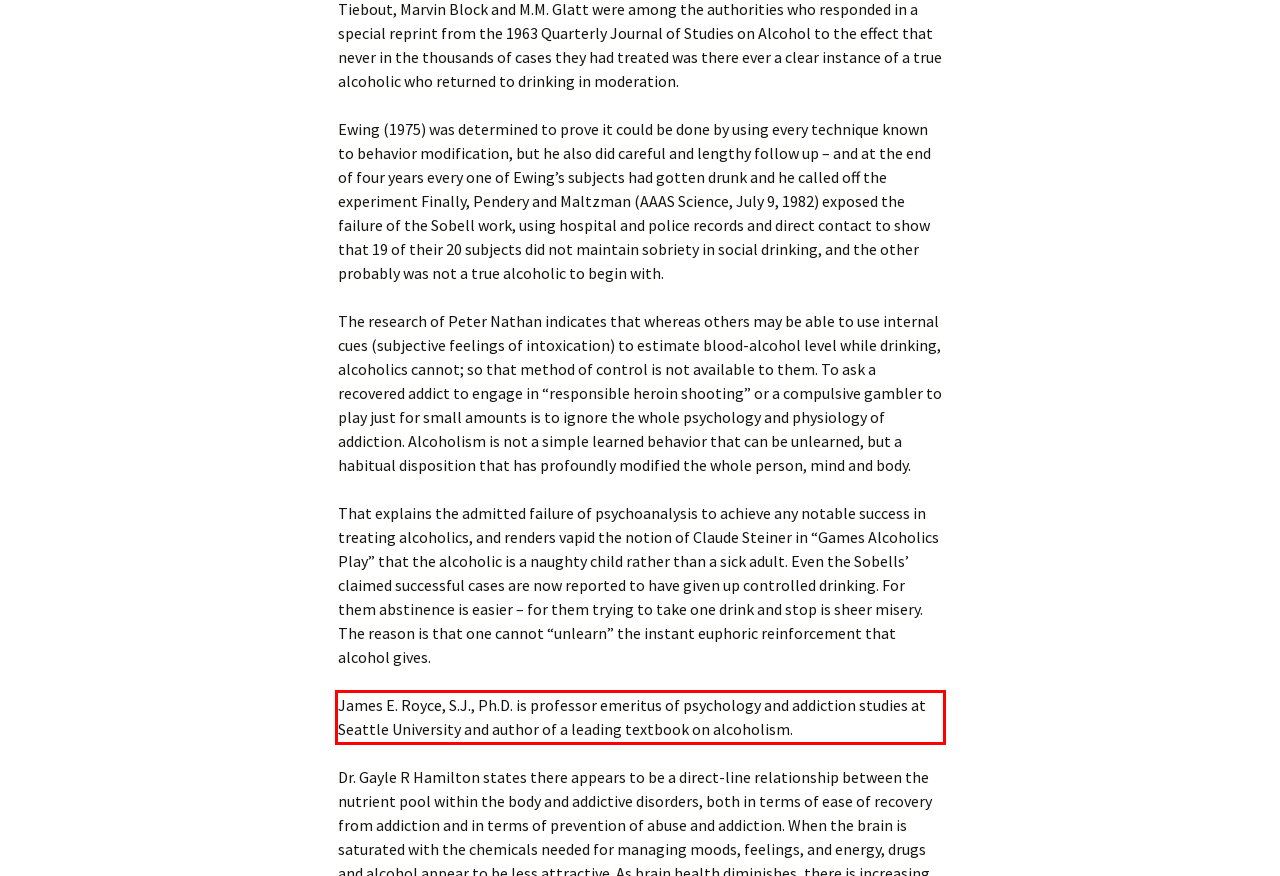With the given screenshot of a webpage, locate the red rectangle bounding box and extract the text content using OCR.

James E. Royce, S.J., Ph.D. is professor emeritus of psychology and addiction studies at Seattle University and author of a leading textbook on alcoholism.